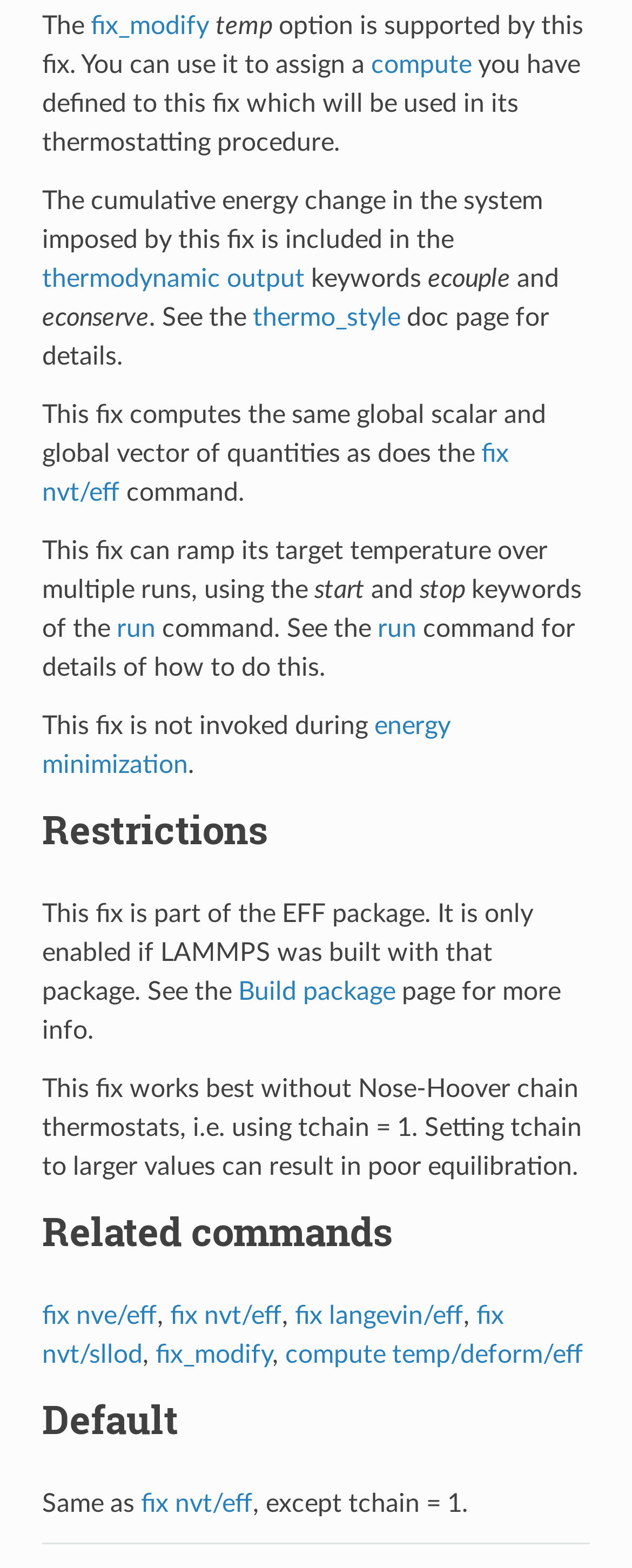What is the purpose of this fix?
Refer to the image and give a detailed answer to the question.

Based on the text, this fix computes the same global scalar and global vector of quantities as does the fix nvt/eff command. It is used to assign a temperature to this fix which will be used in its thermostatting procedure.